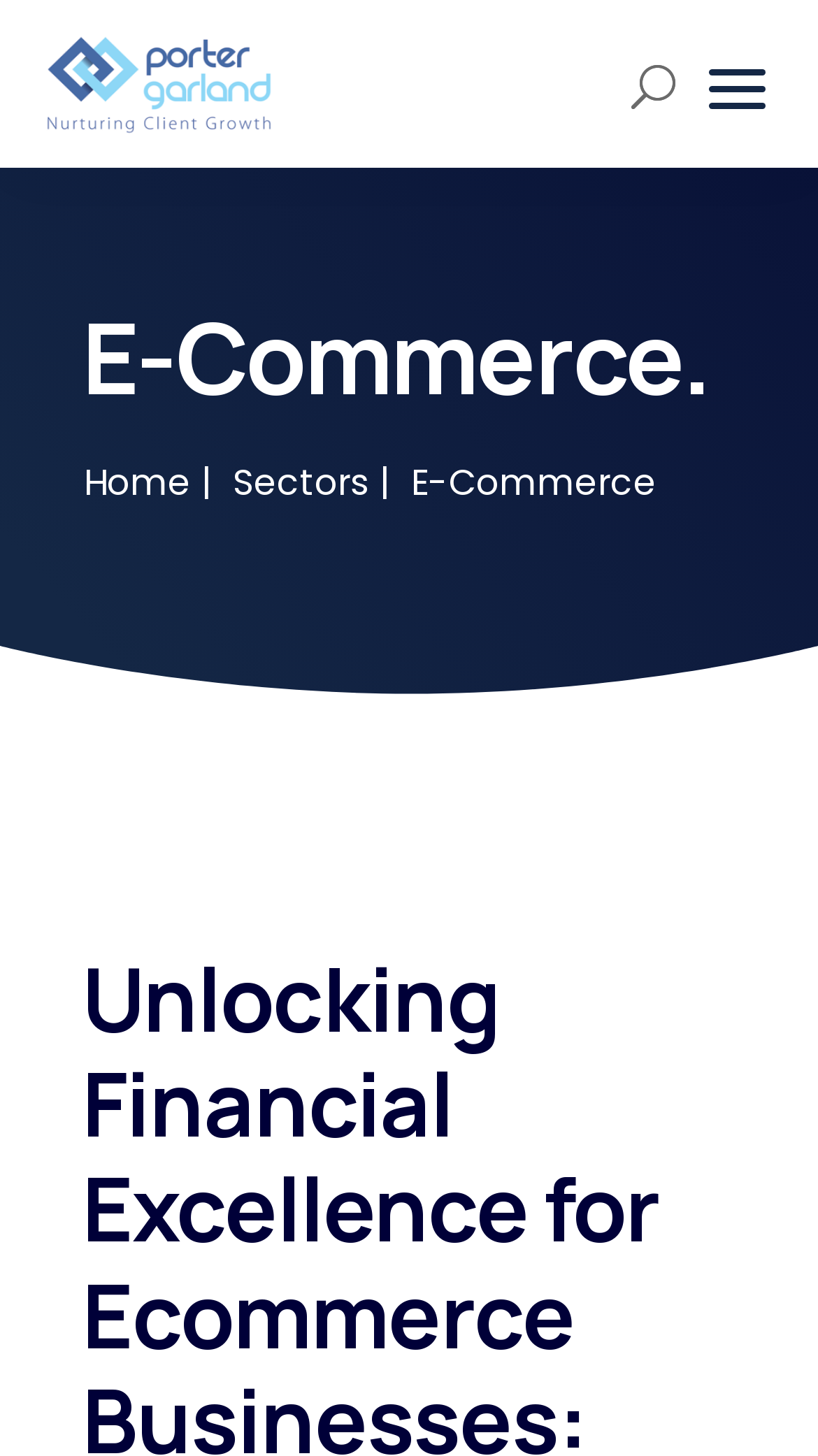Give a concise answer of one word or phrase to the question: 
What can be searched on this webpage?

E-Commerce